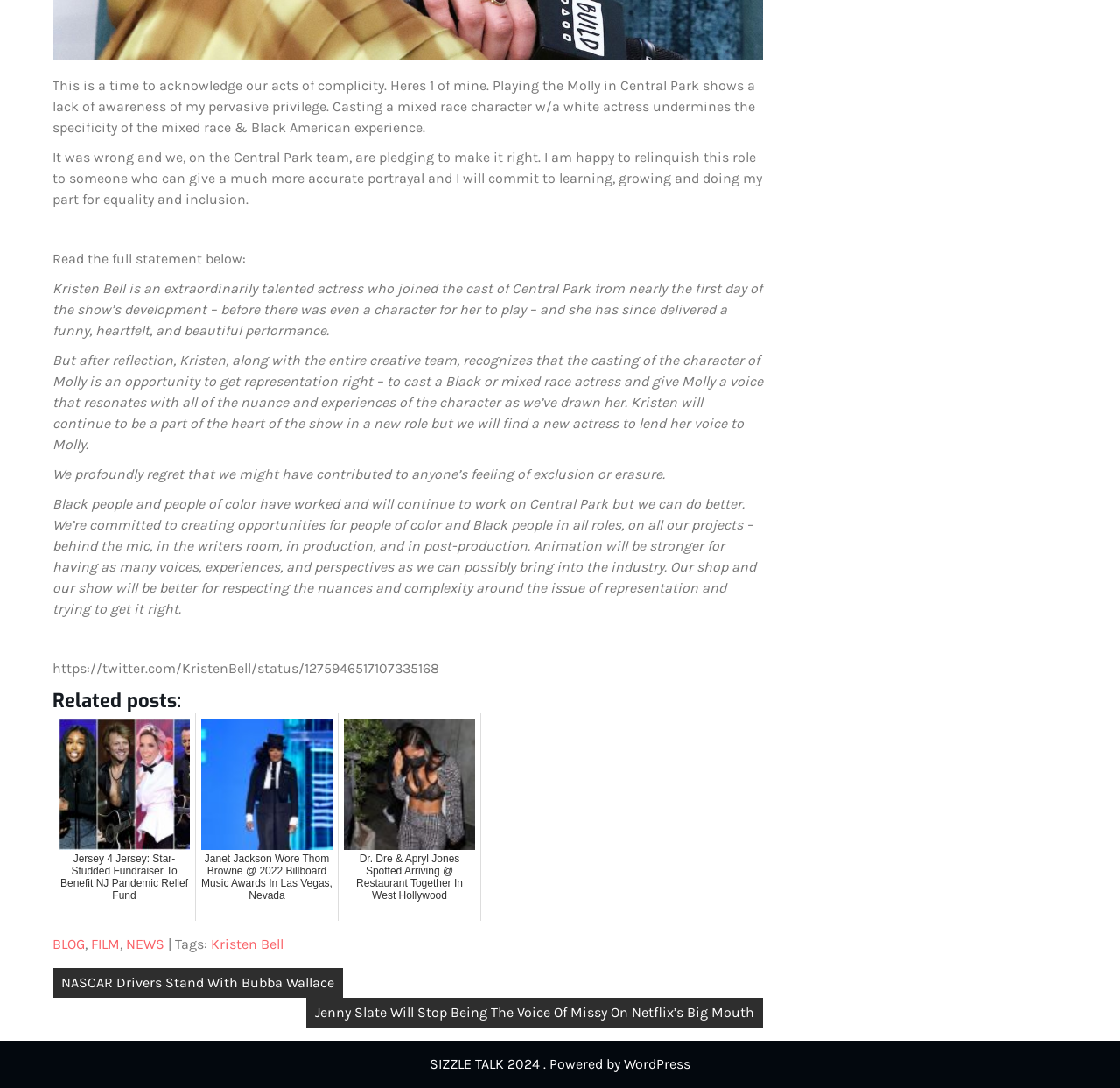What is the link at the bottom of the page?
Examine the screenshot and reply with a single word or phrase.

https://twitter.com/KristenBell/status/1275946517107335168